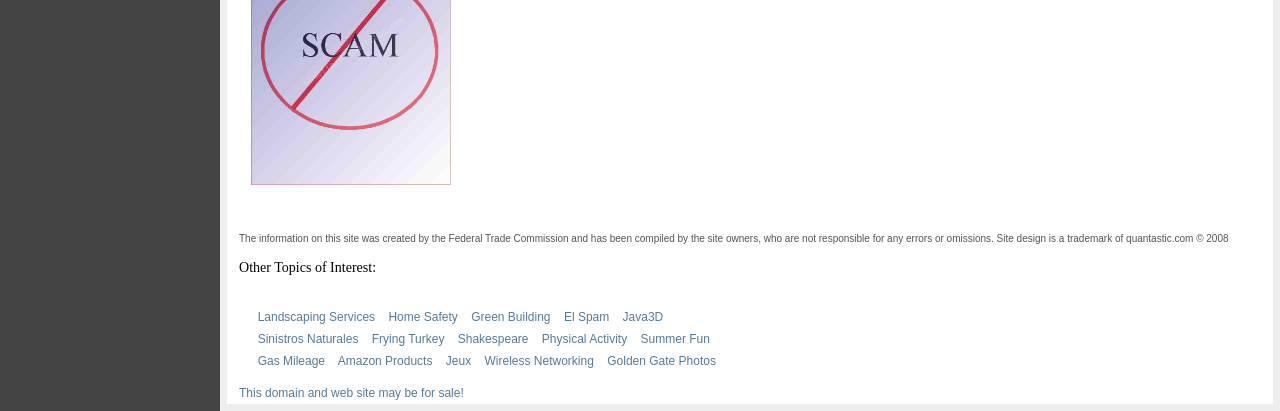Determine the bounding box coordinates for the clickable element required to fulfill the instruction: "Check out Golden Gate Photos". Provide the coordinates as four float numbers between 0 and 1, i.e., [left, top, right, bottom].

[0.474, 0.861, 0.559, 0.895]